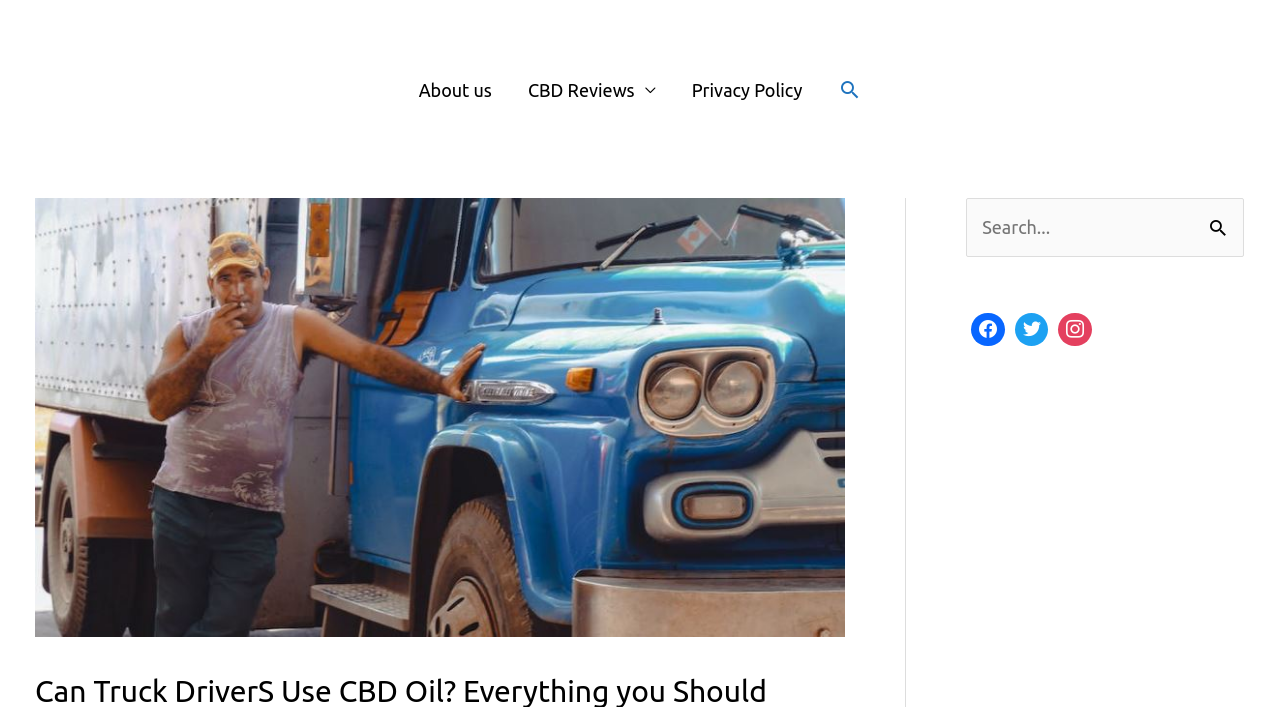Please answer the following question using a single word or phrase: 
What is the purpose of the search box?

To search the website